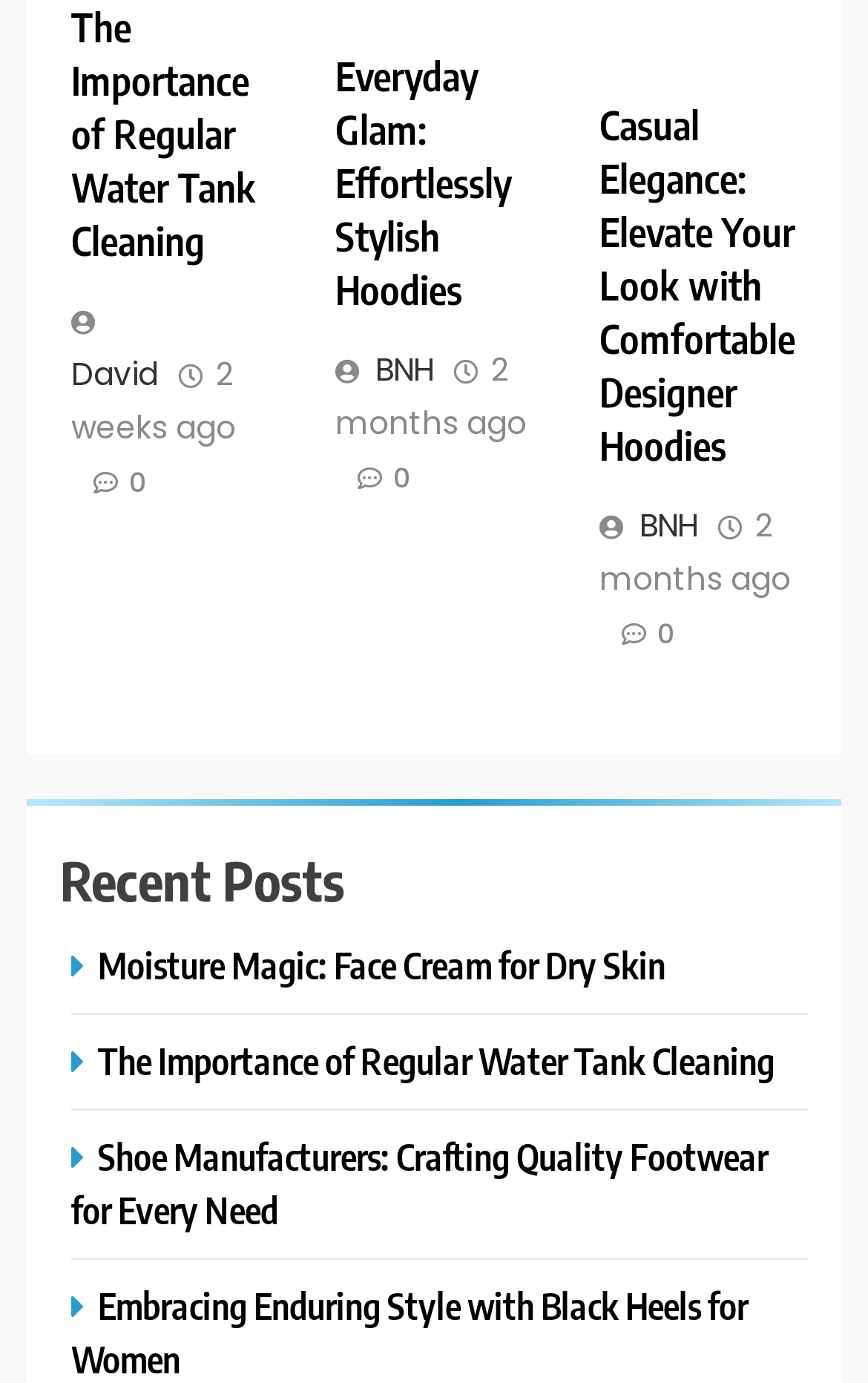Please provide a comprehensive response to the question below by analyzing the image: 
How many months ago was the article 'Casual Elegance: Elevate Your Look with Comfortable Designer Hoodies' posted?

I checked the time stamp next to the article title 'Casual Elegance: Elevate Your Look with Comfortable Designer Hoodies' and found that it was posted 2 months ago.